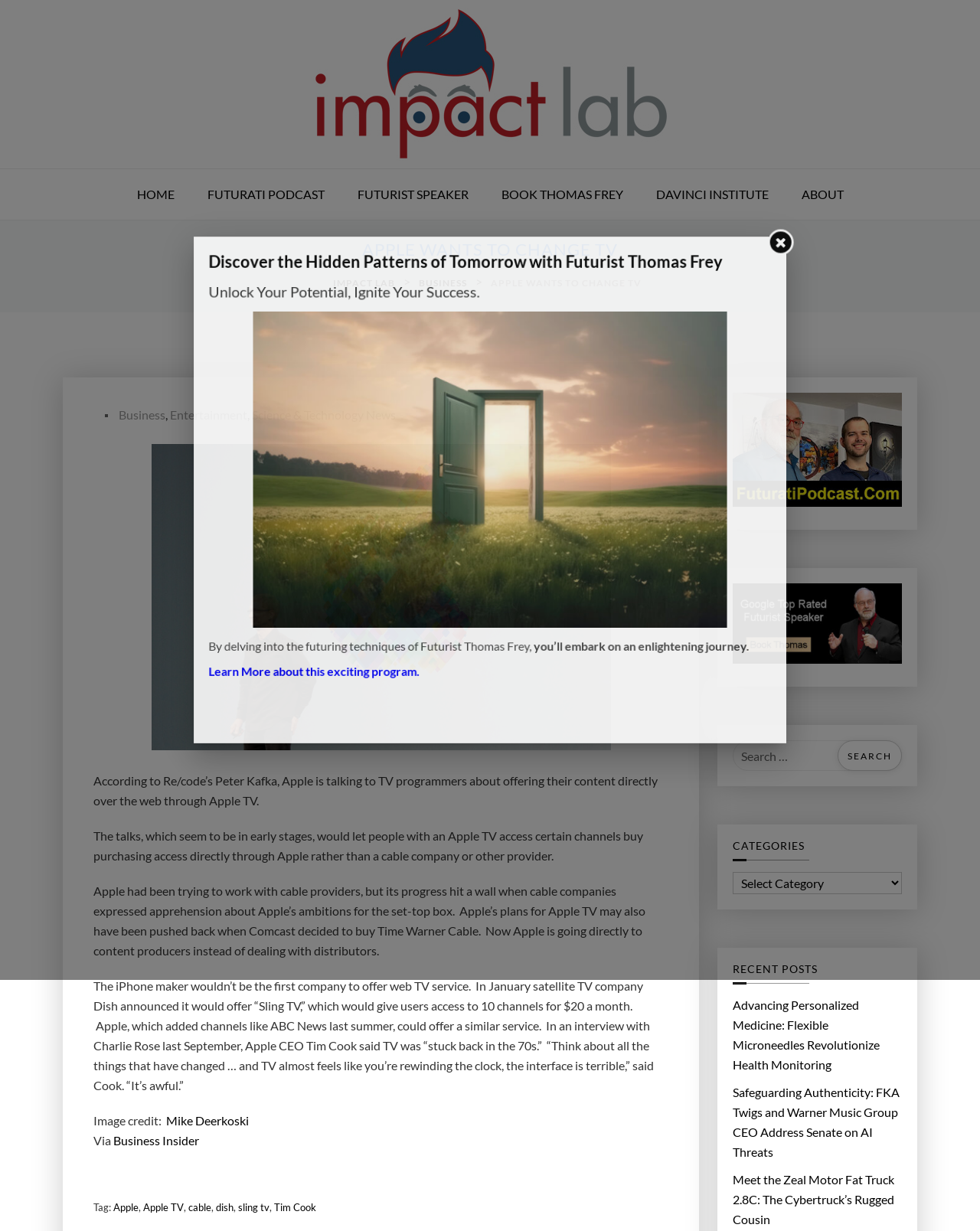Could you highlight the region that needs to be clicked to execute the instruction: "Visit the 'FUTURATI PODCAST' page"?

[0.196, 0.137, 0.346, 0.178]